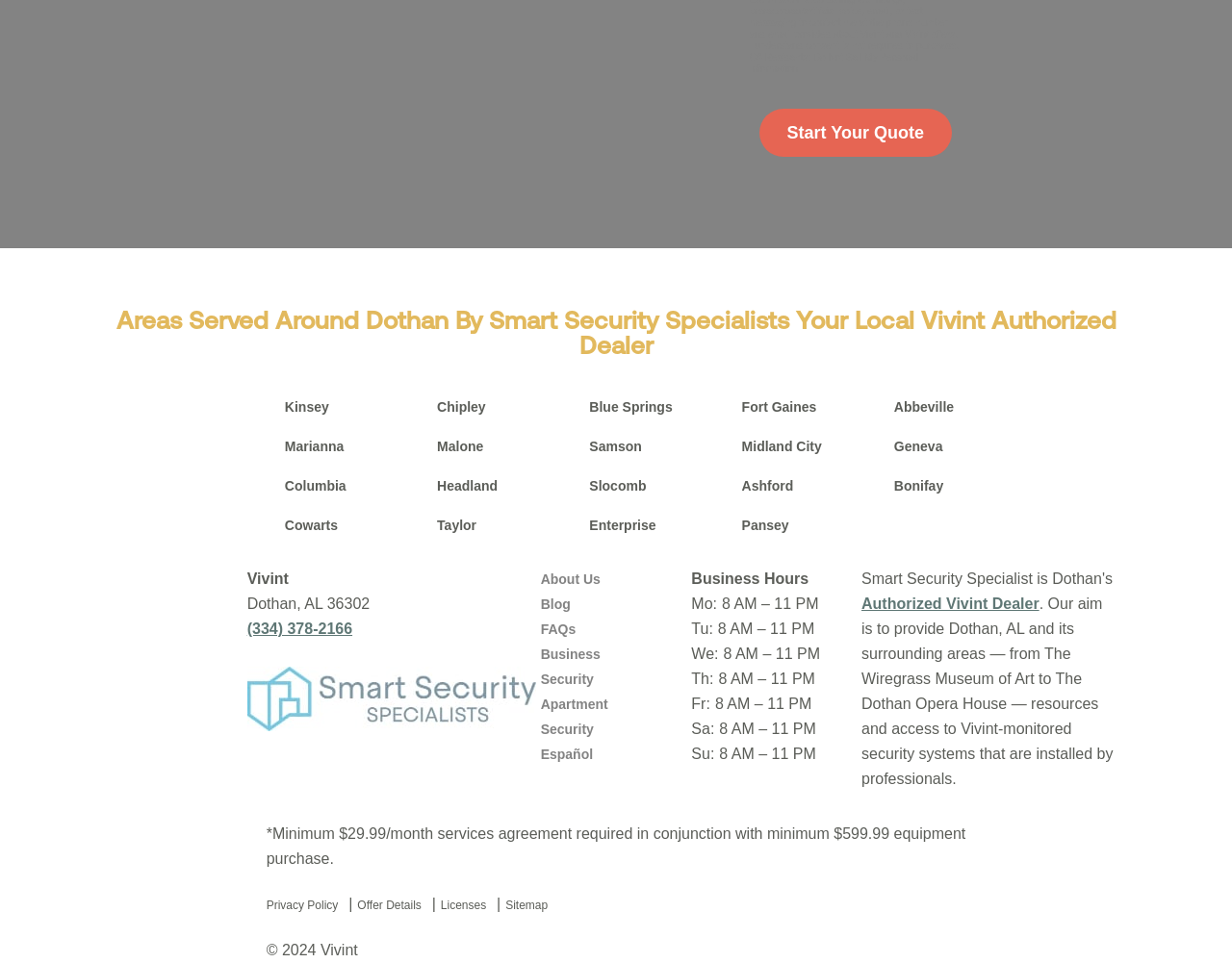Identify the bounding box for the given UI element using the description provided. Coordinates should be in the format (top-left x, top-left y, bottom-right x, bottom-right y) and must be between 0 and 1. Here is the description: Samson

[0.478, 0.456, 0.521, 0.472]